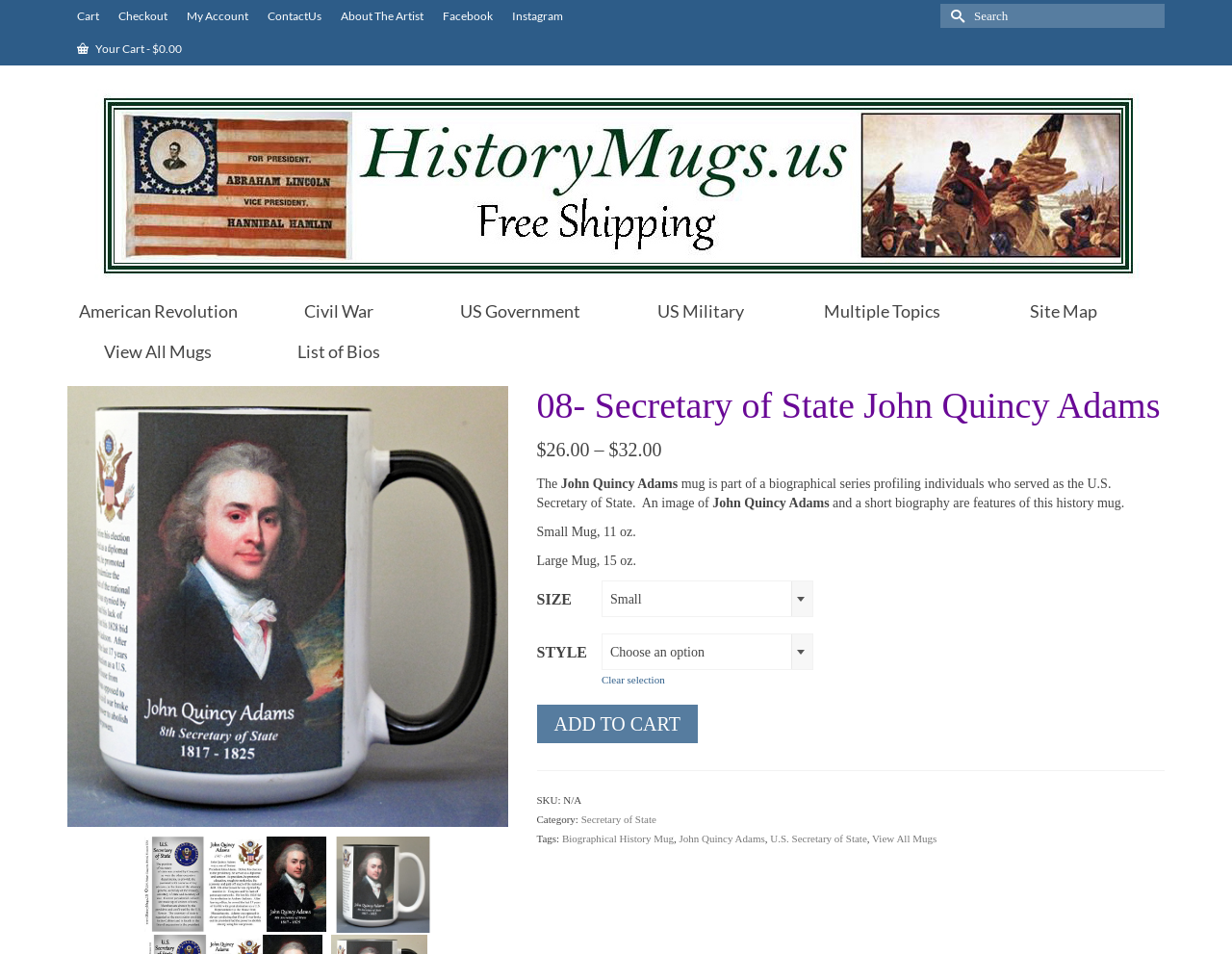Find the bounding box coordinates of the element I should click to carry out the following instruction: "Add to cart".

[0.436, 0.739, 0.566, 0.779]